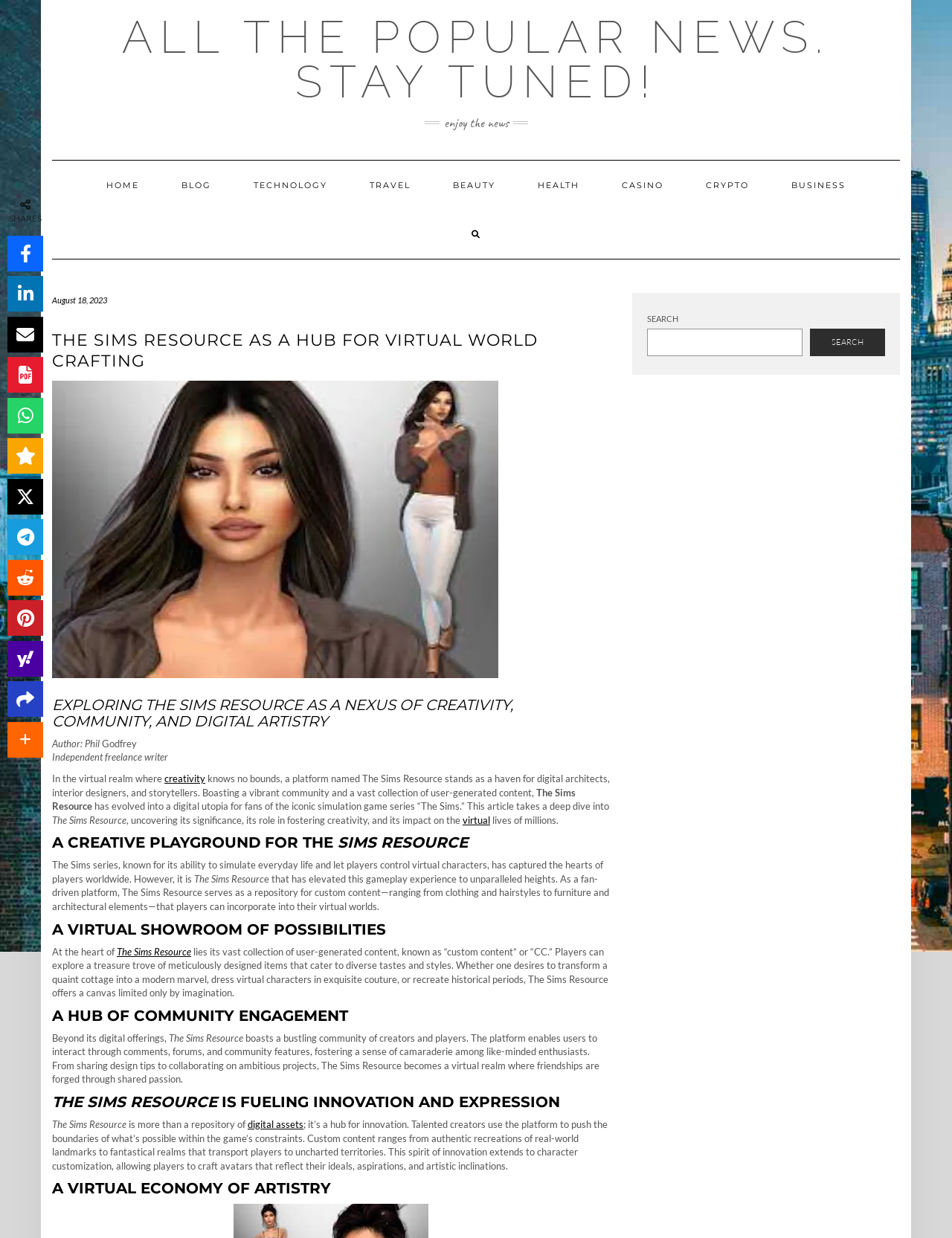Could you indicate the bounding box coordinates of the region to click in order to complete this instruction: "Explore the custom content".

[0.055, 0.764, 0.201, 0.773]